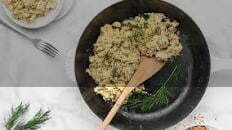Respond to the question below with a single word or phrase: What is the purpose of the greenery surrounding the skillet?

to add freshness